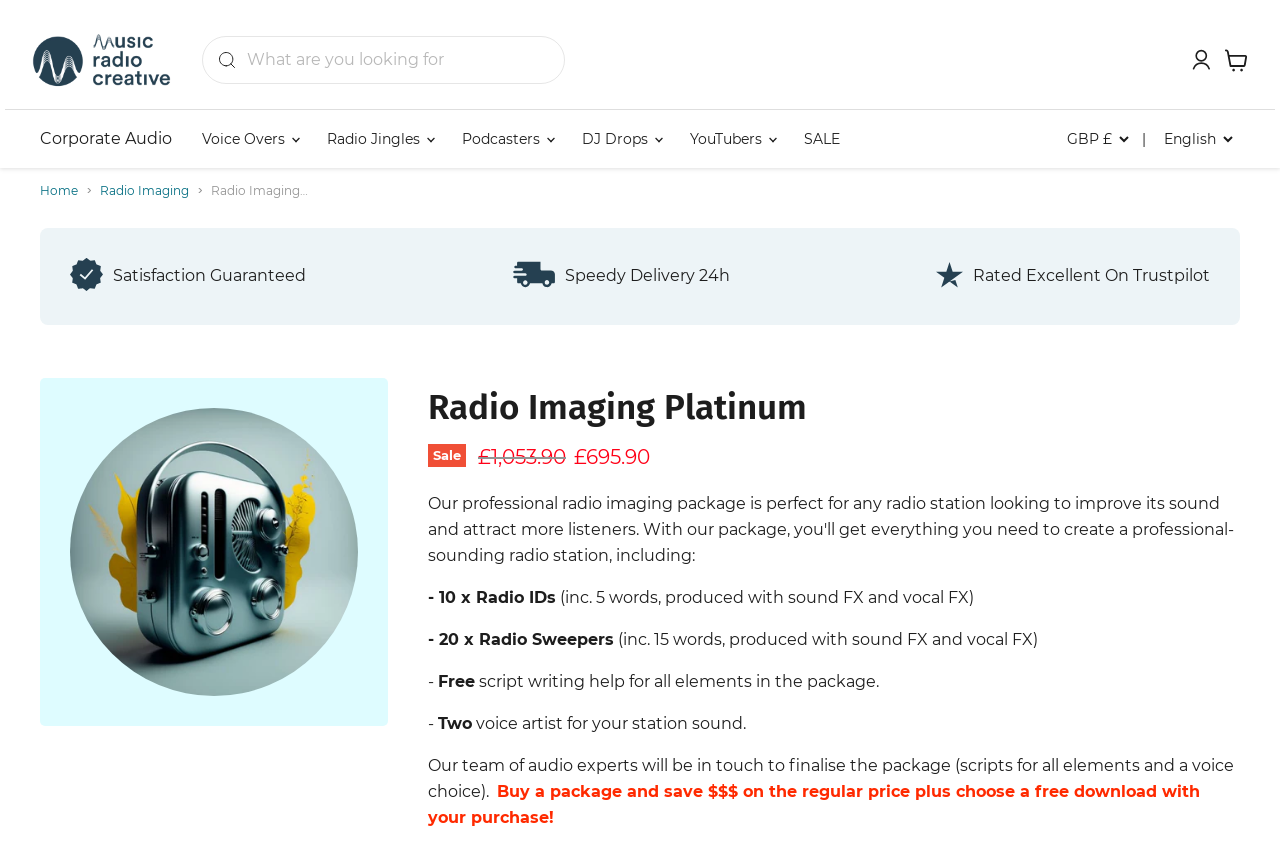Extract the bounding box coordinates of the UI element described: "Lessons". Provide the coordinates in the format [left, top, right, bottom] with values ranging from 0 to 1.

None